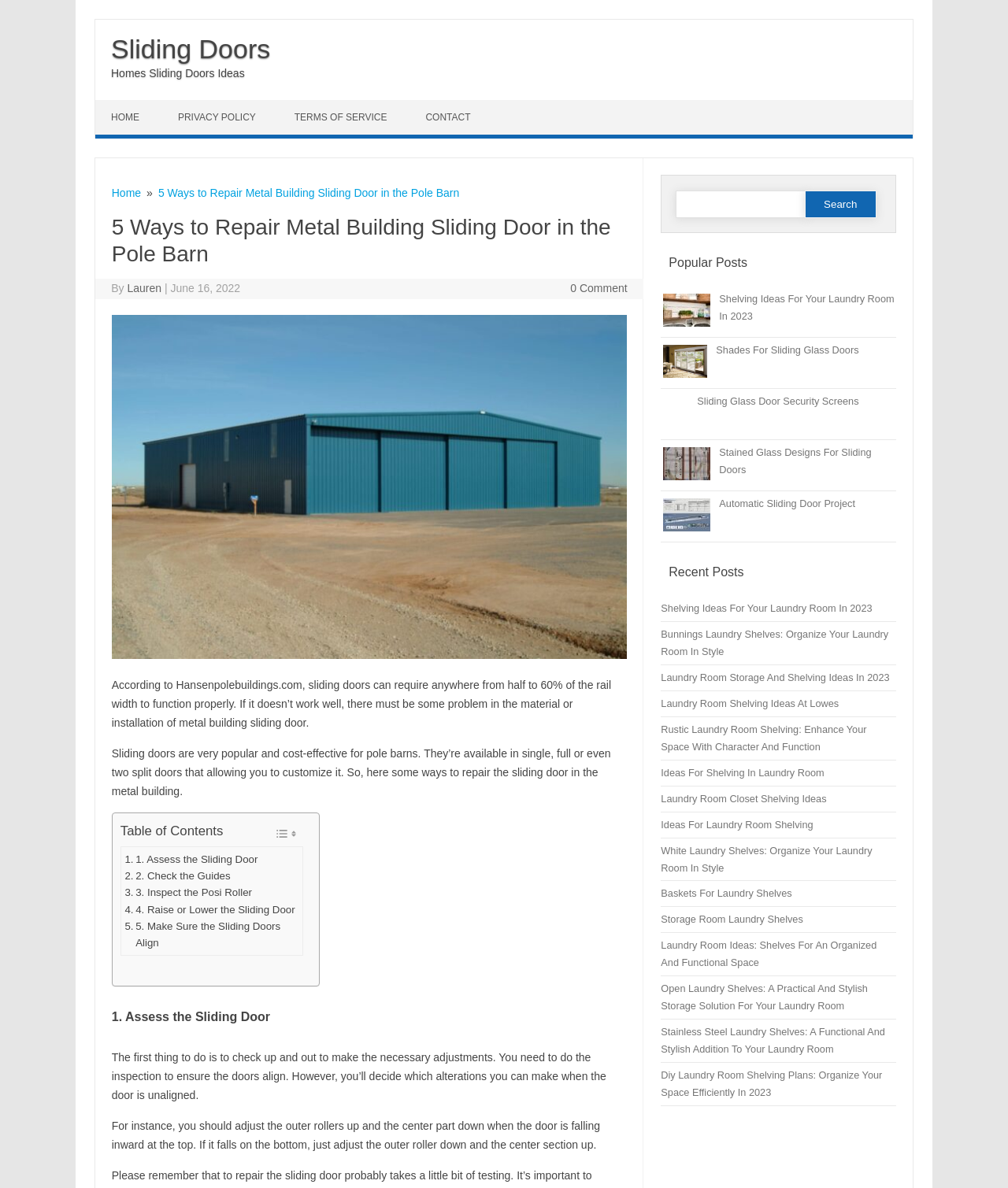What is the purpose of sliding doors in pole barns?
Refer to the image and provide a one-word or short phrase answer.

Cost-effective